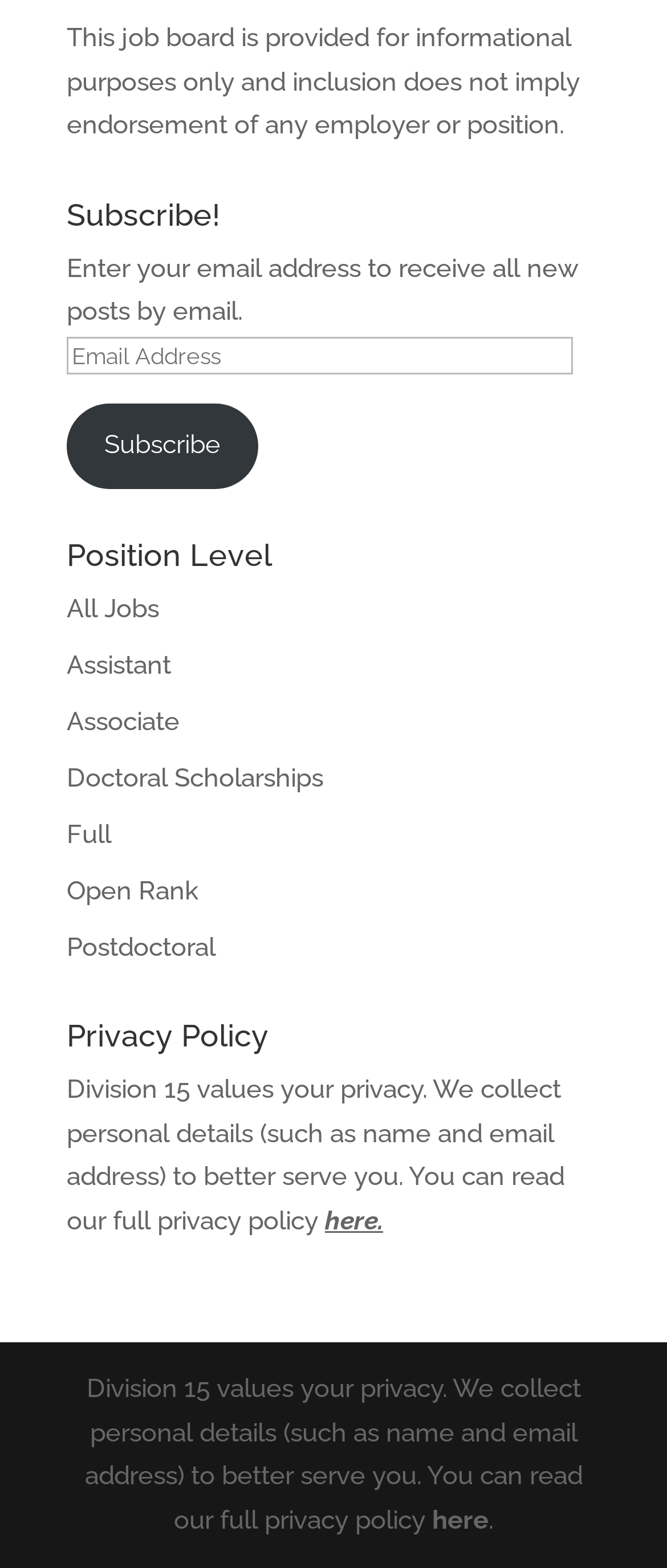How can users access the full privacy policy?
Please ensure your answer is as detailed and informative as possible.

The webpage has a section with a text stating 'You can read our full privacy policy here.' This suggests that users can access the full privacy policy by clicking on the 'here' link.